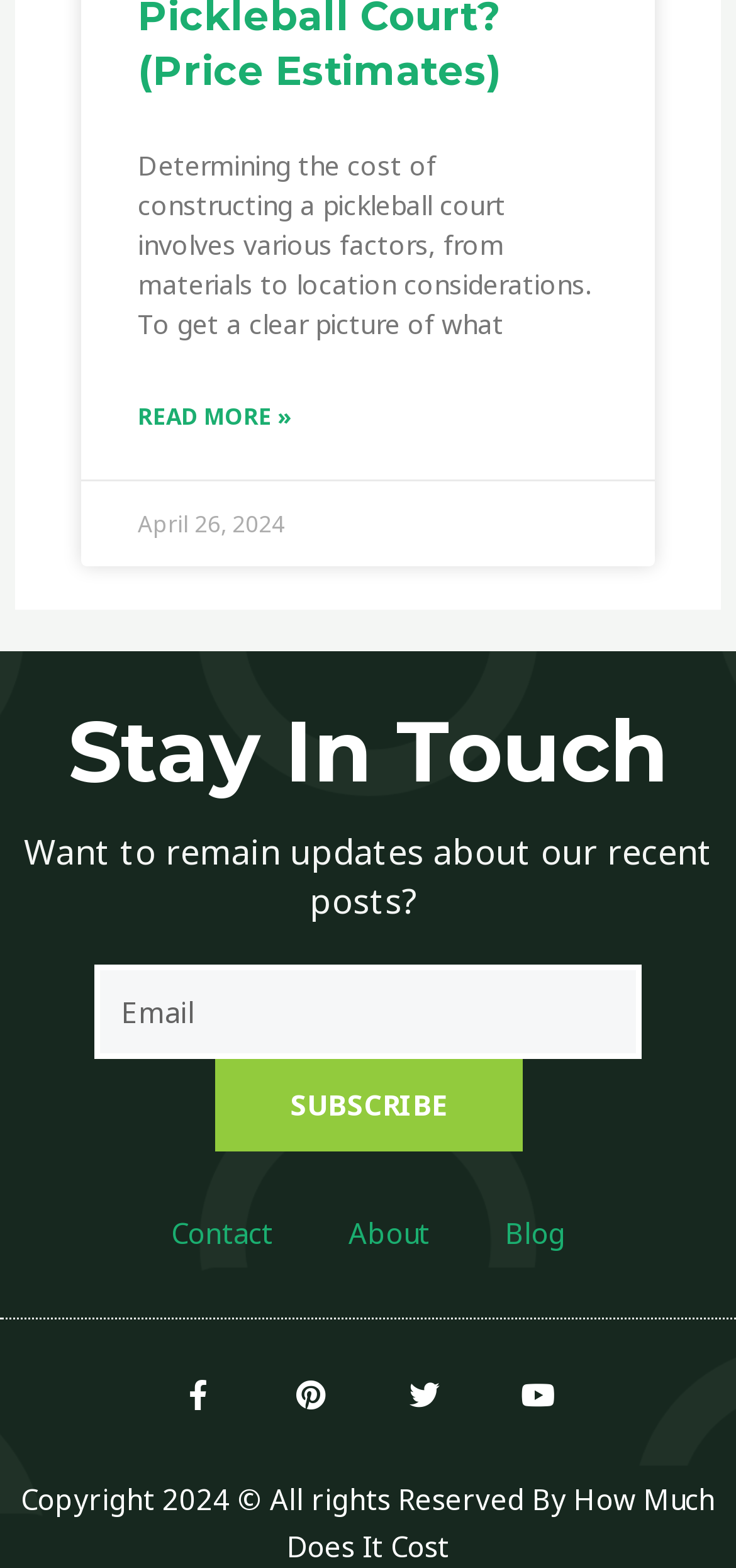How can I stay updated about recent posts?
Provide a detailed answer to the question using information from the image.

To stay updated about recent posts, I can enter my email address in the textbox labeled 'Email' and click the 'SUBSCRIBE' button, which is located in the 'Stay In Touch' section of the webpage.